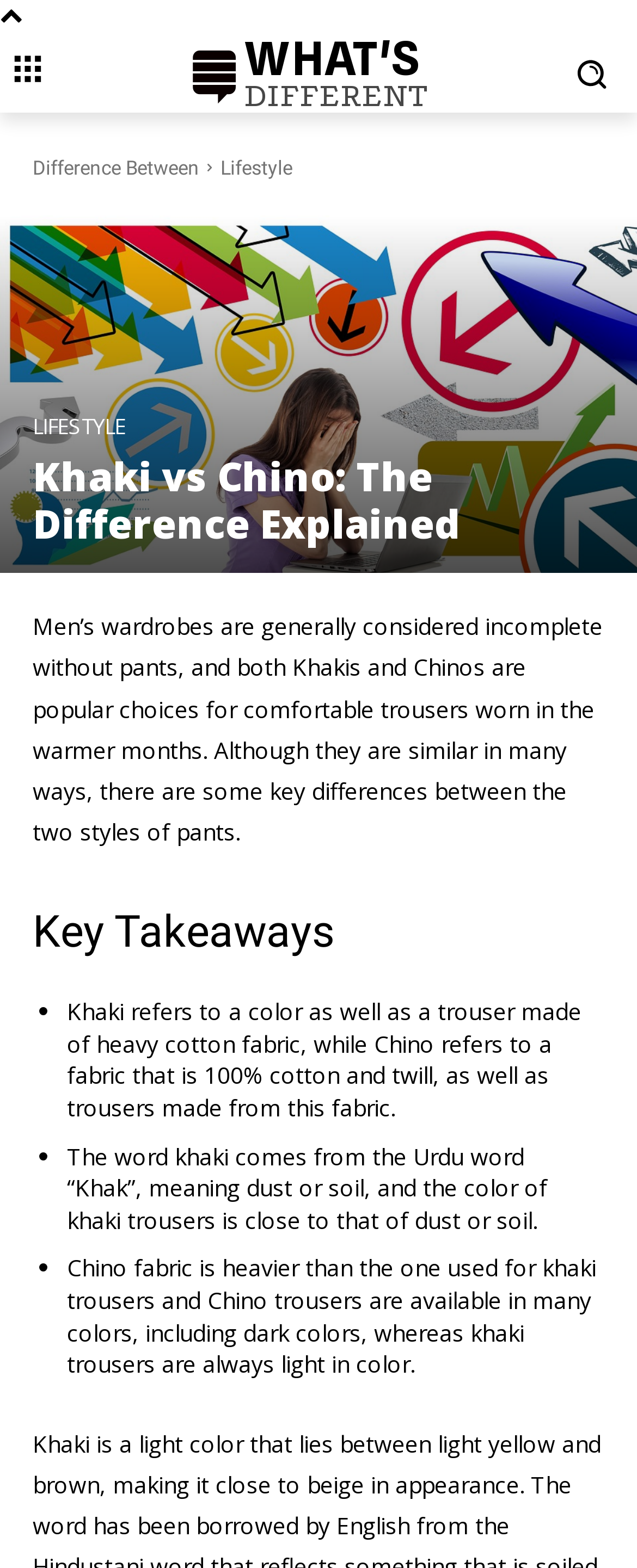Respond to the question below with a concise word or phrase:
What is a key difference between khaki and chino fabrics?

Weight